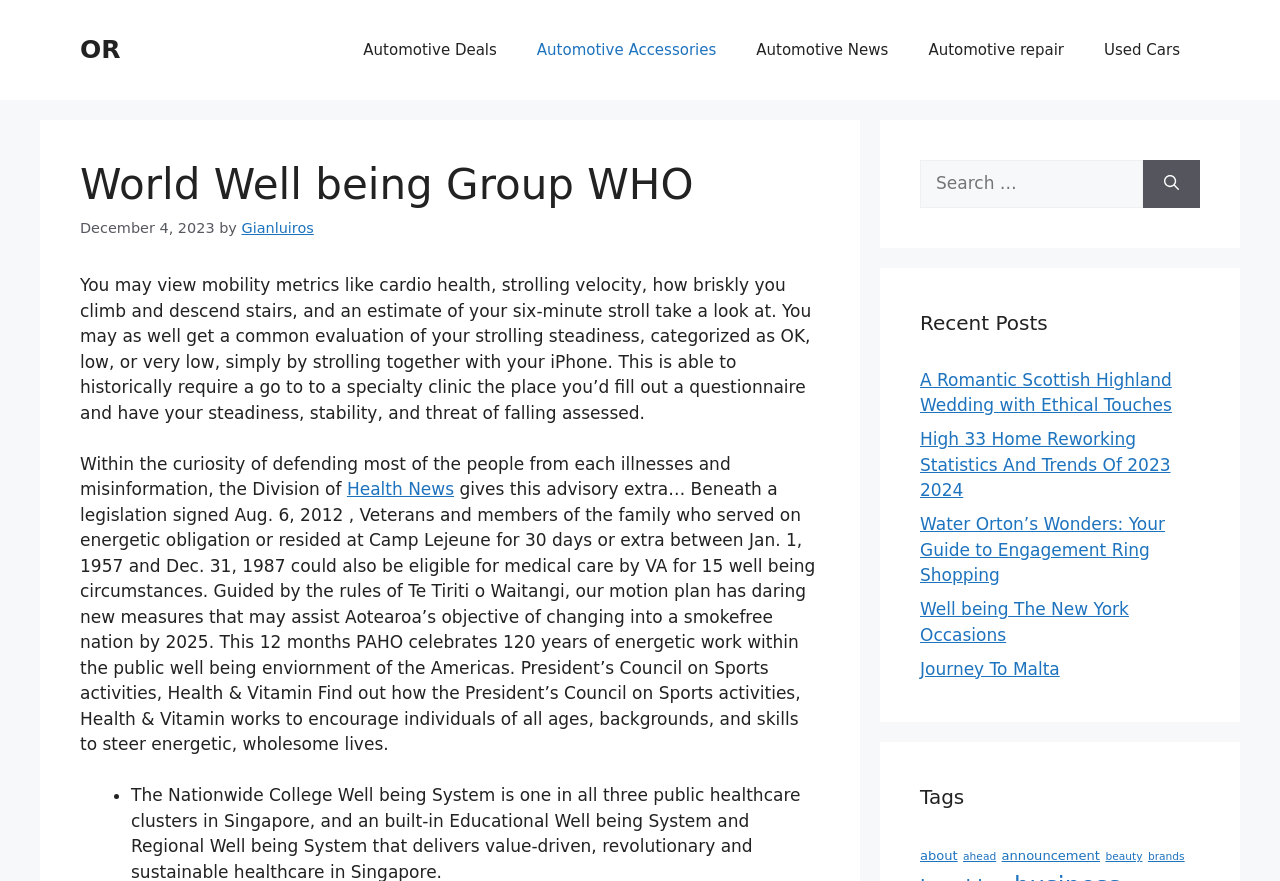Can you find the bounding box coordinates for the element that needs to be clicked to execute this instruction: "Explore recent posts"? The coordinates should be given as four float numbers between 0 and 1, i.e., [left, top, right, bottom].

[0.719, 0.349, 0.938, 0.383]